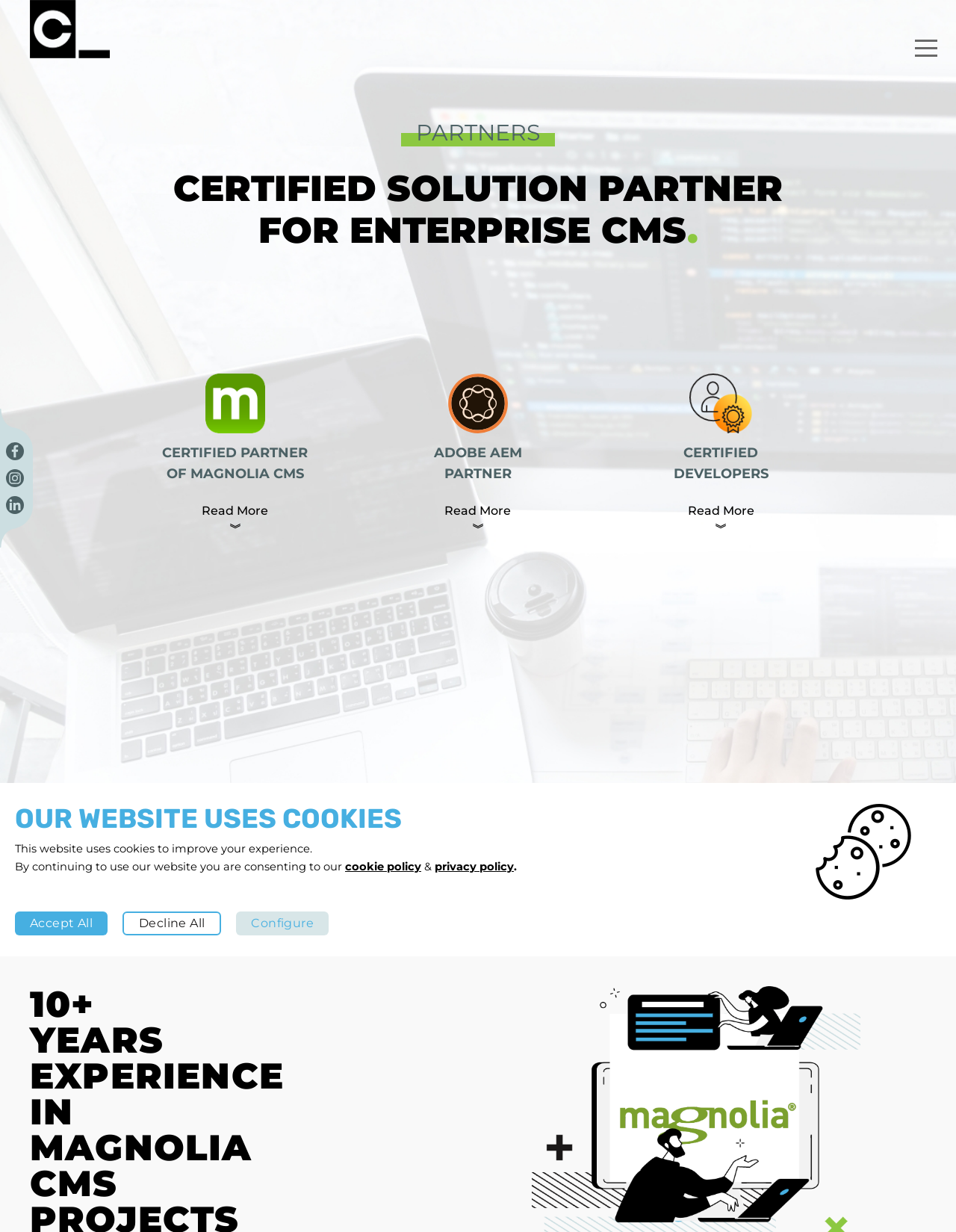What type of partners are certified?
Relying on the image, give a concise answer in one word or a brief phrase.

Solution partners